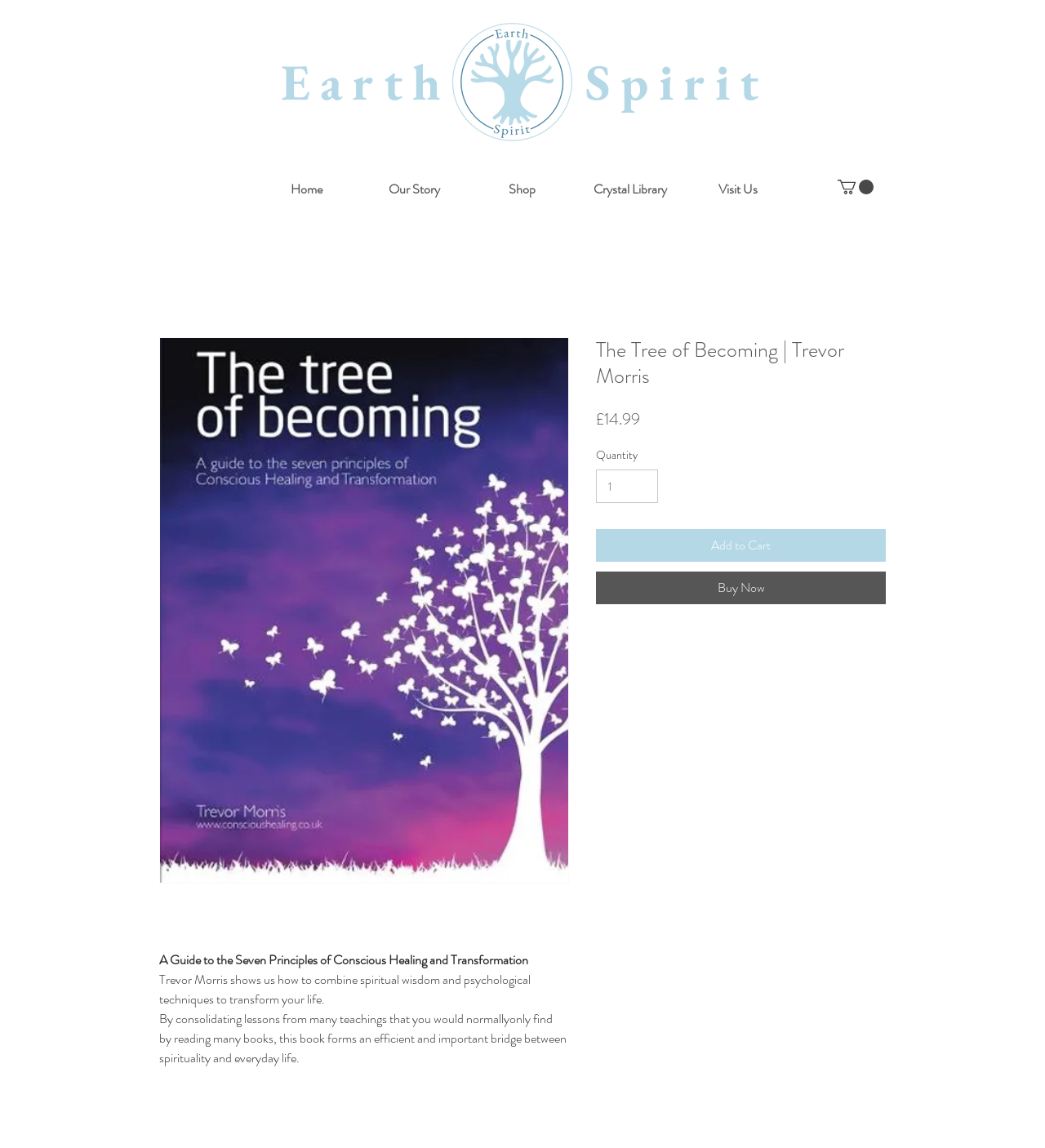Select the bounding box coordinates of the element I need to click to carry out the following instruction: "View the 'Crystal Library'".

[0.551, 0.154, 0.654, 0.176]